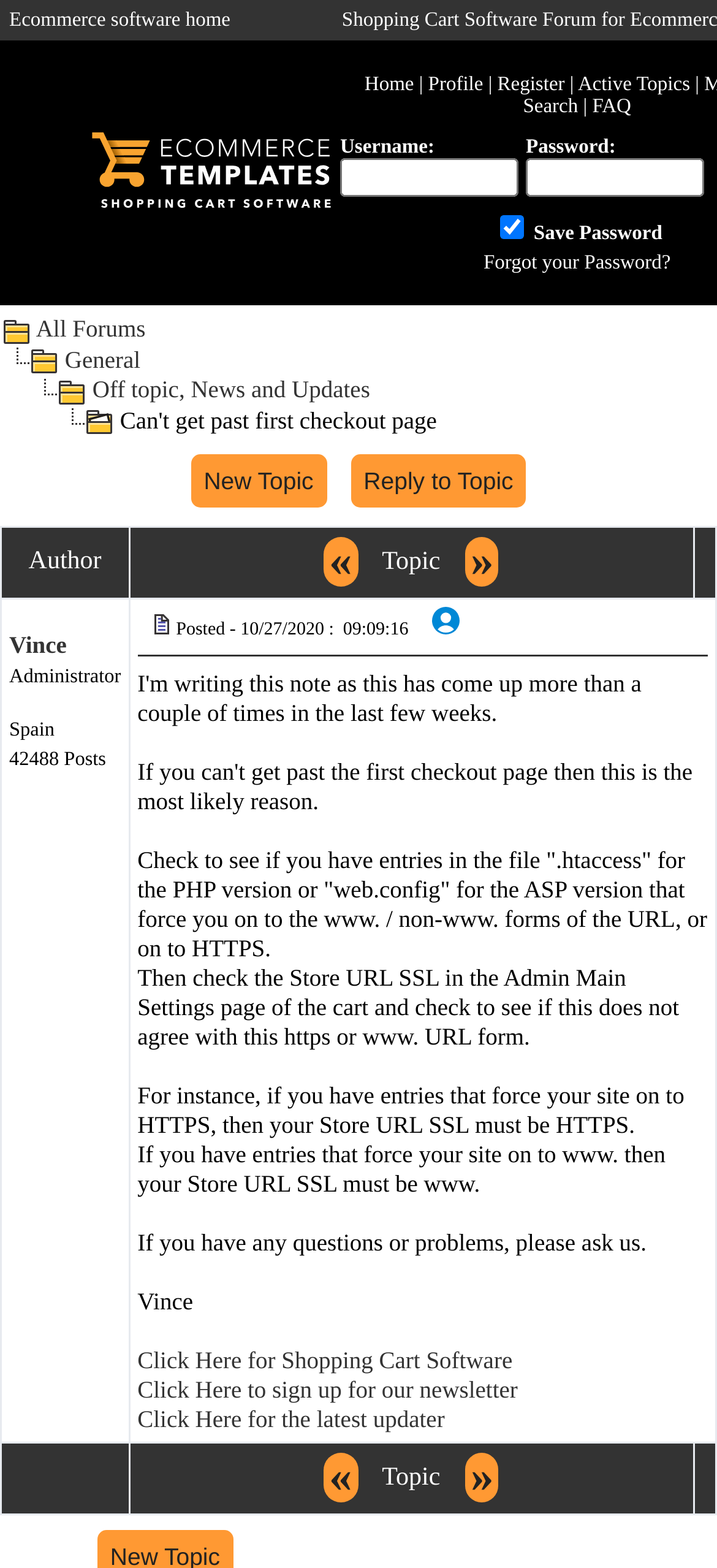Identify the bounding box coordinates of the region I need to click to complete this instruction: "Click on the 'New Topic' button".

[0.266, 0.29, 0.455, 0.324]